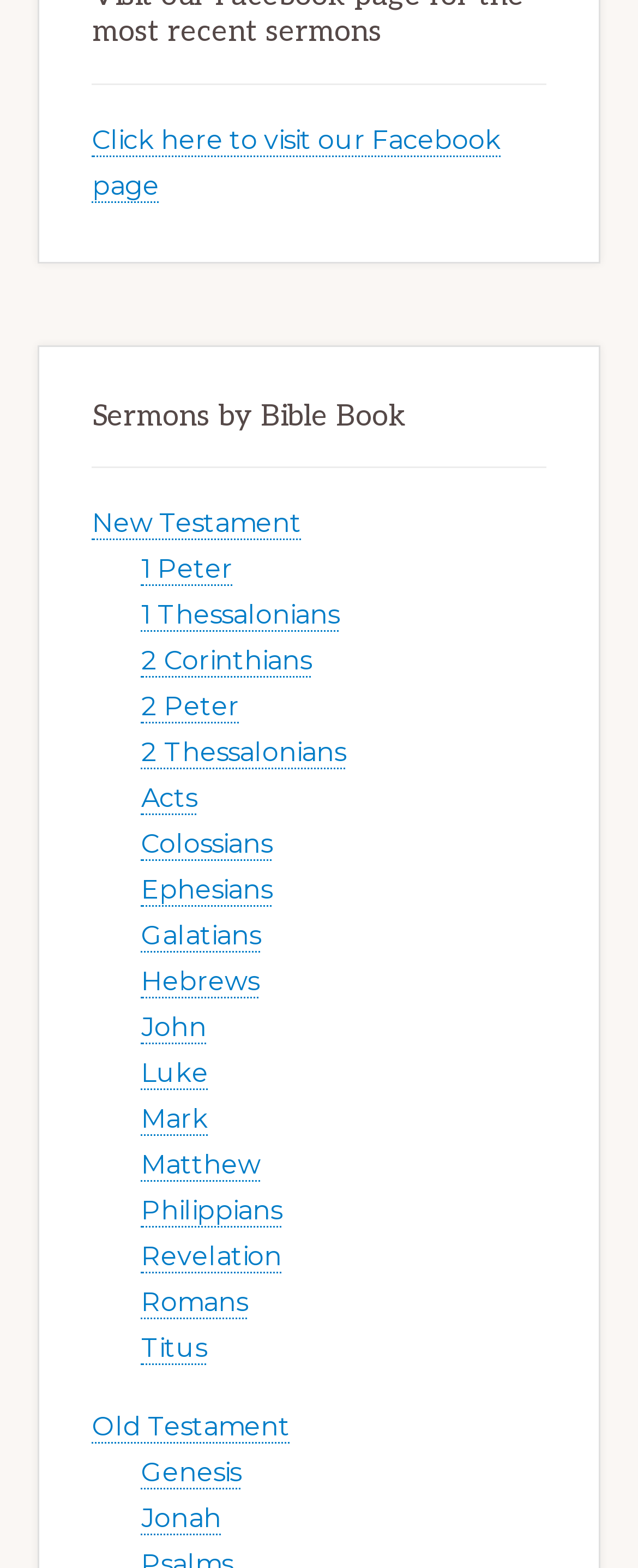Refer to the element description Colossians and identify the corresponding bounding box in the screenshot. Format the coordinates as (top-left x, top-left y, bottom-right x, bottom-right y) with values in the range of 0 to 1.

[0.222, 0.528, 0.427, 0.549]